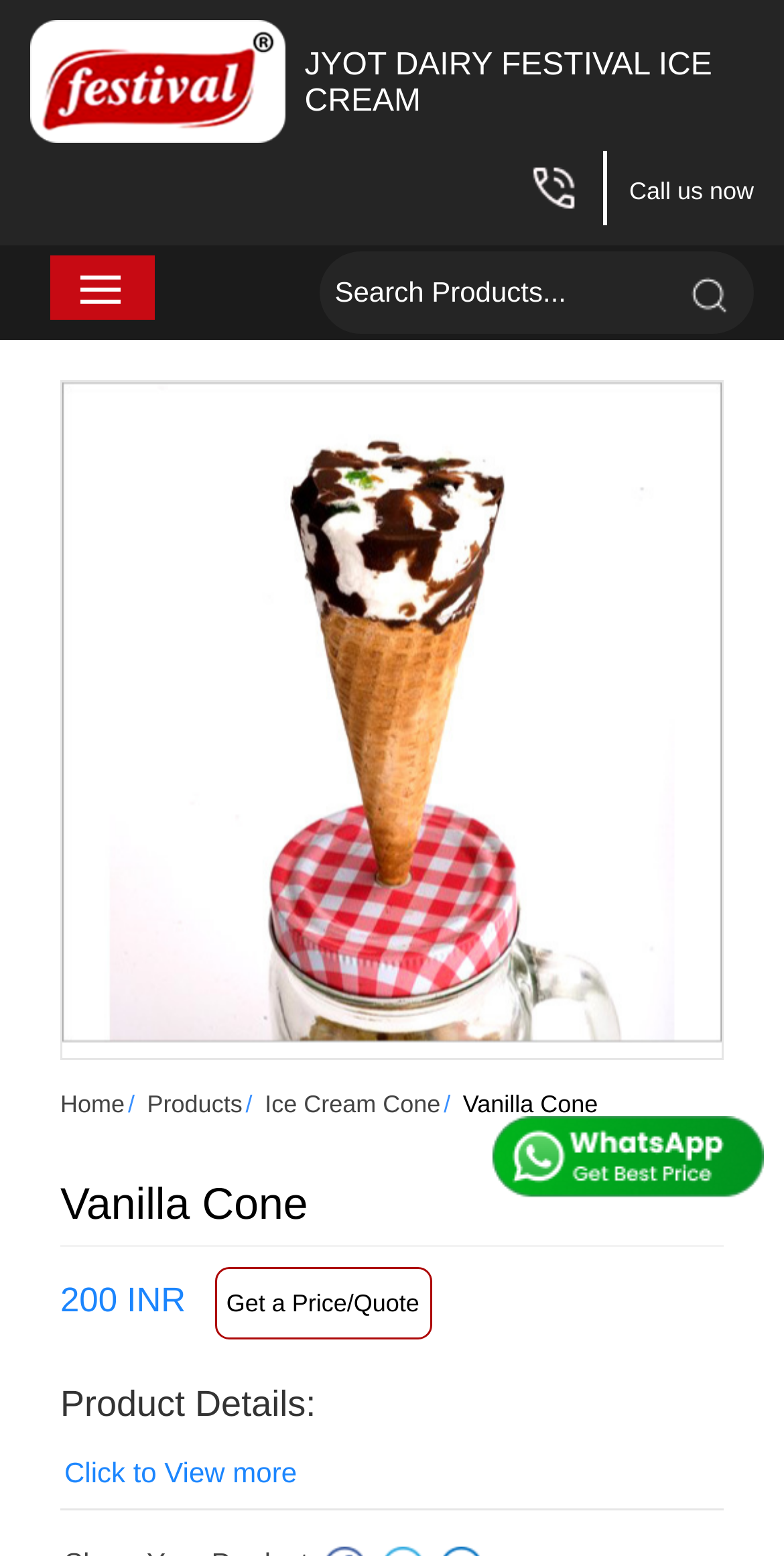Explain the features and main sections of the webpage comprehensively.

The webpage is about JYOT DAIRY FESTIVAL ICE CREAM, a manufacturer and supplier of Vanilla Cone based in Mumbai, Maharashtra, India. 

At the top left, there is a logo of JYOT DAIRY FESTIVAL ICE CREAM, which is an image accompanied by a link to the company's name. On the right side of the logo, there is another link to the company's name. Below the logo, there is a call icon, followed by a "Call us now" text. 

In the middle of the page, there is a search bar with a placeholder text "Search Products..." and a search button. 

Below the search bar, there is a list box with a single option "Vanilla Cone" that has an accompanying image. 

On the bottom left, there are navigation links to "Home", "Products", and "Ice Cream Cone". Next to these links, there is a heading "Vanilla Cone" and a text "200 INR". 

Below the navigation links, there is a link to "Get a Price/Quote" and a heading "Product Details:". 

At the very bottom, there is a link to "Click to View more".